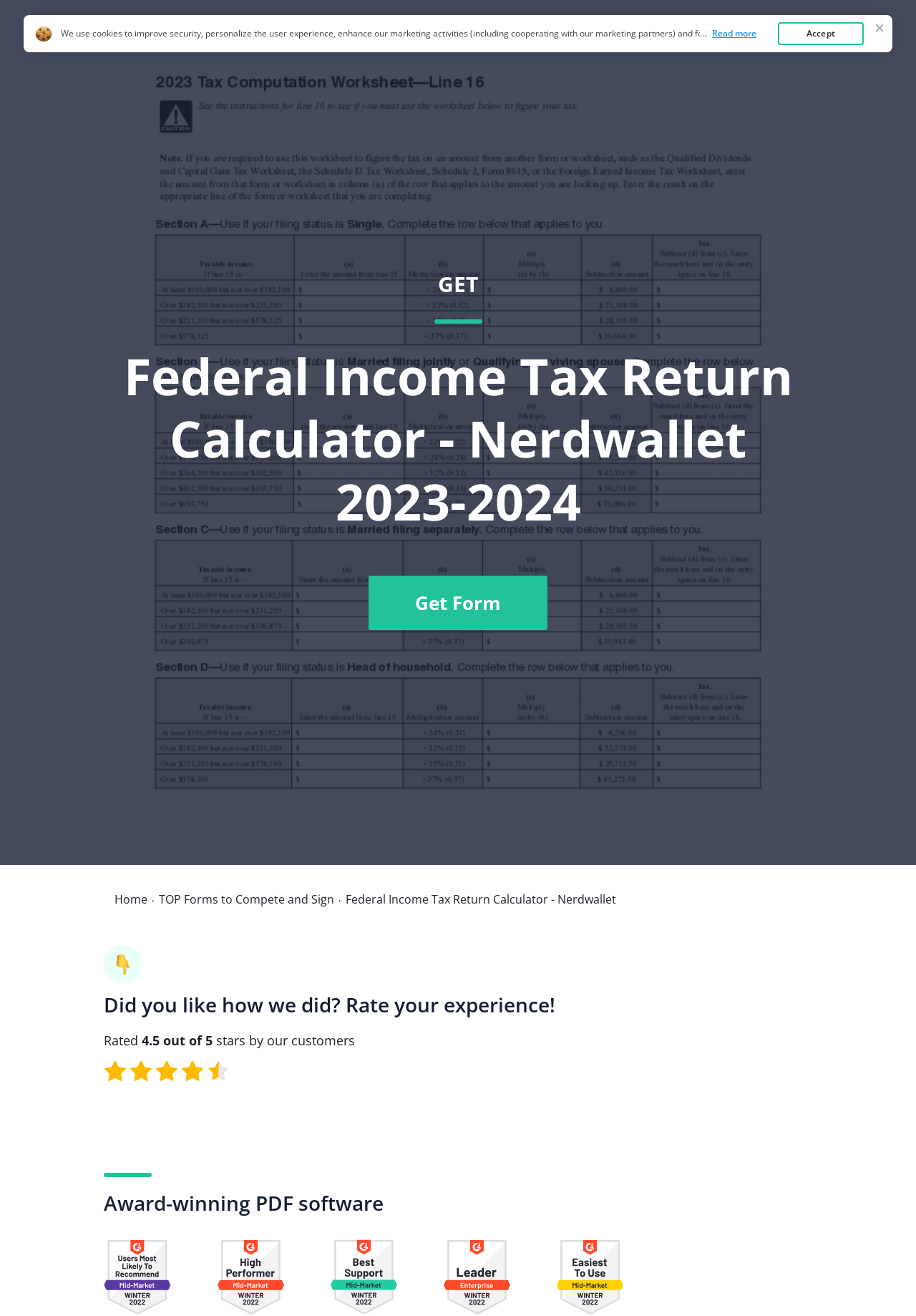What is the purpose of the webpage?
Give a detailed response to the question by analyzing the screenshot.

The answer can be inferred by looking at the various elements on the webpage, such as the link to 'Get Form' and the heading 'Federal Income Tax Return Calculator - Nerdwallet 2023-2024', which suggest that the webpage is intended to help users create and edit tax return forms.